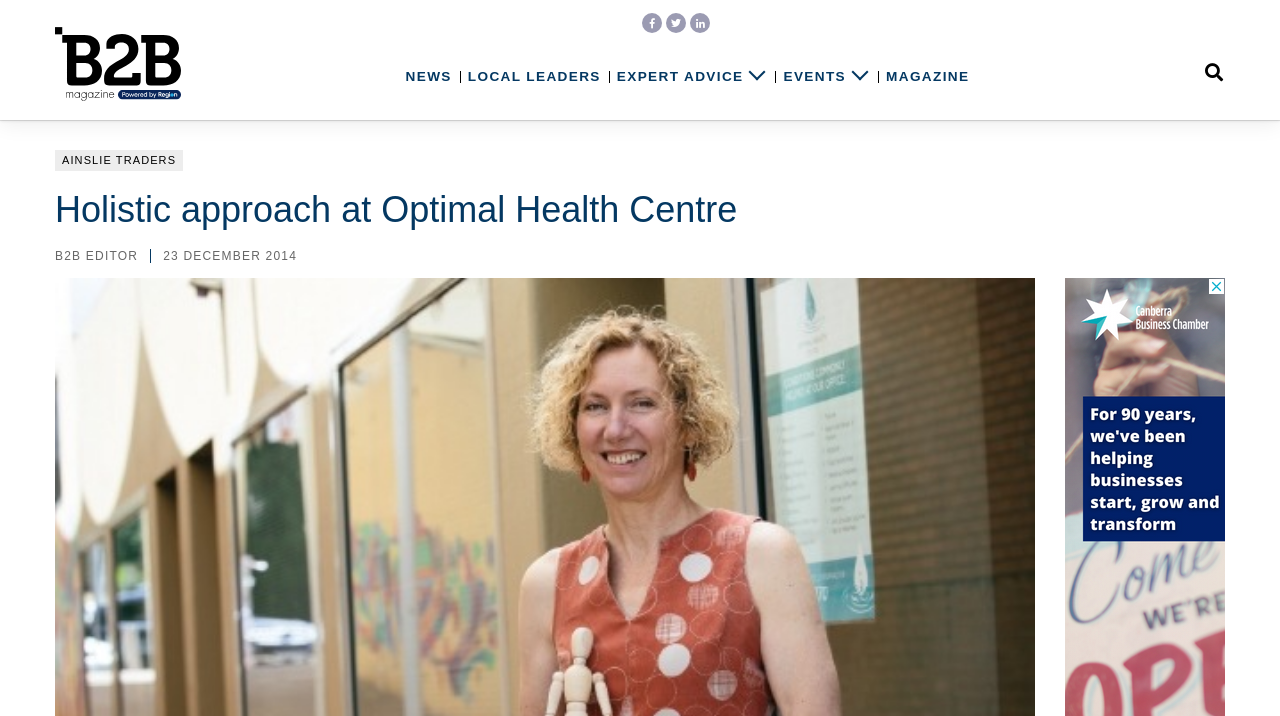Provide a comprehensive caption for the webpage.

The webpage appears to be an article from B2B Magazine, with a focus on Optimal Health Centre. At the top left, there is a logo of B2B Magazine, accompanied by a link to the magazine's homepage. 

Below the logo, there is a navigation menu with links to various sections, including NEWS, LOCAL LEADERS, EXPERT ADVICE, EVENTS, and MAGAZINE. These links are positioned horizontally, with NEWS on the left and MAGAZINE on the right.

To the right of the navigation menu, there are three social media icons, represented by Unicode characters. 

On the left side of the page, there is a heading that reads "Holistic approach at Optimal Health Centre", which is the title of the article. Below the title, there is a link to "B2B EDITOR" and a date "23 DECEMBER 2014". 

At the top right, there is another link to "AINSLIE TRADERS". The article's content is not explicitly described in the accessibility tree, but based on the title and the context, it likely discusses the Optimal Health Centre and its approach to health.